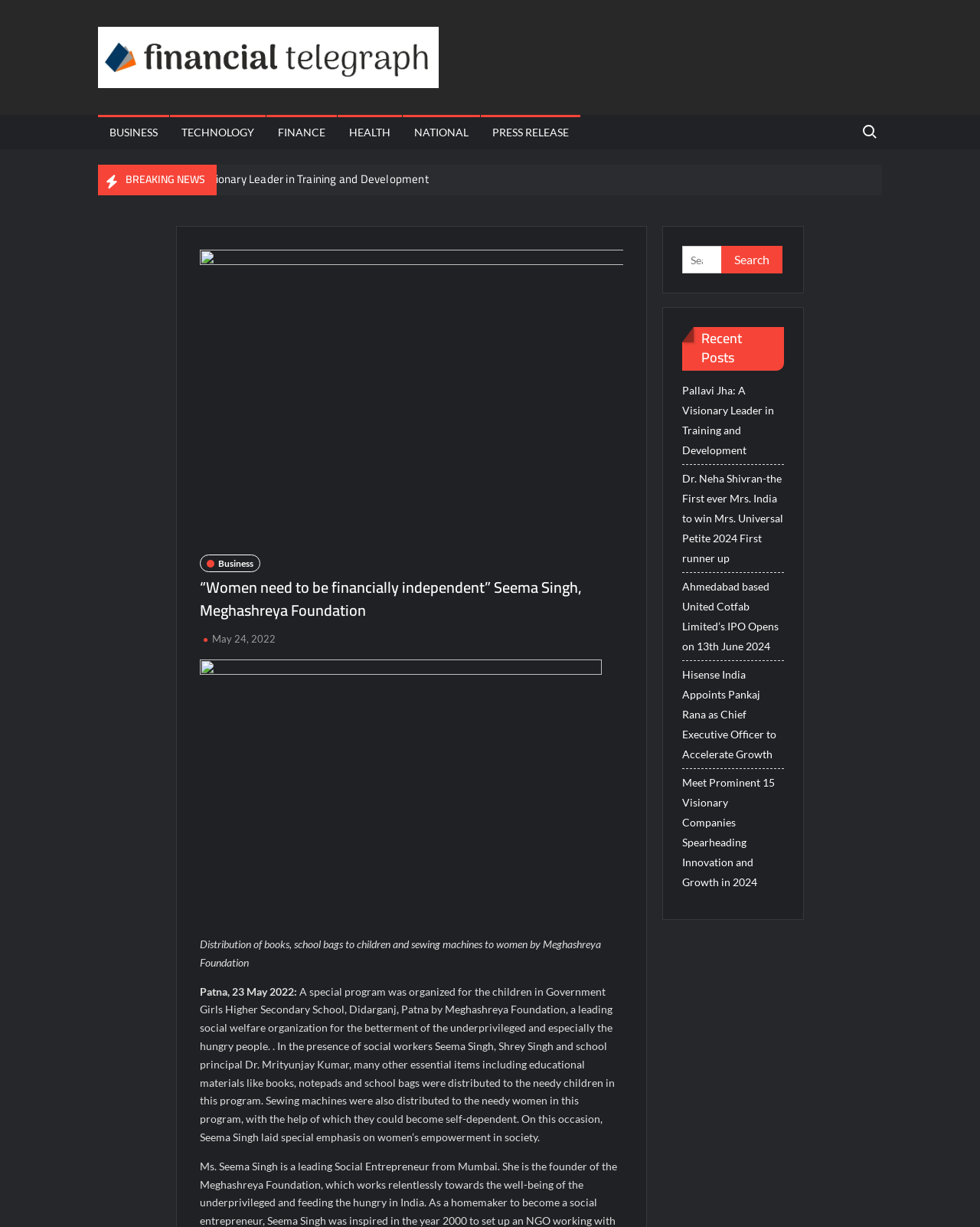Answer the question in a single word or phrase:
What is the name of the person who emphasized on women's empowerment in society?

Seema Singh